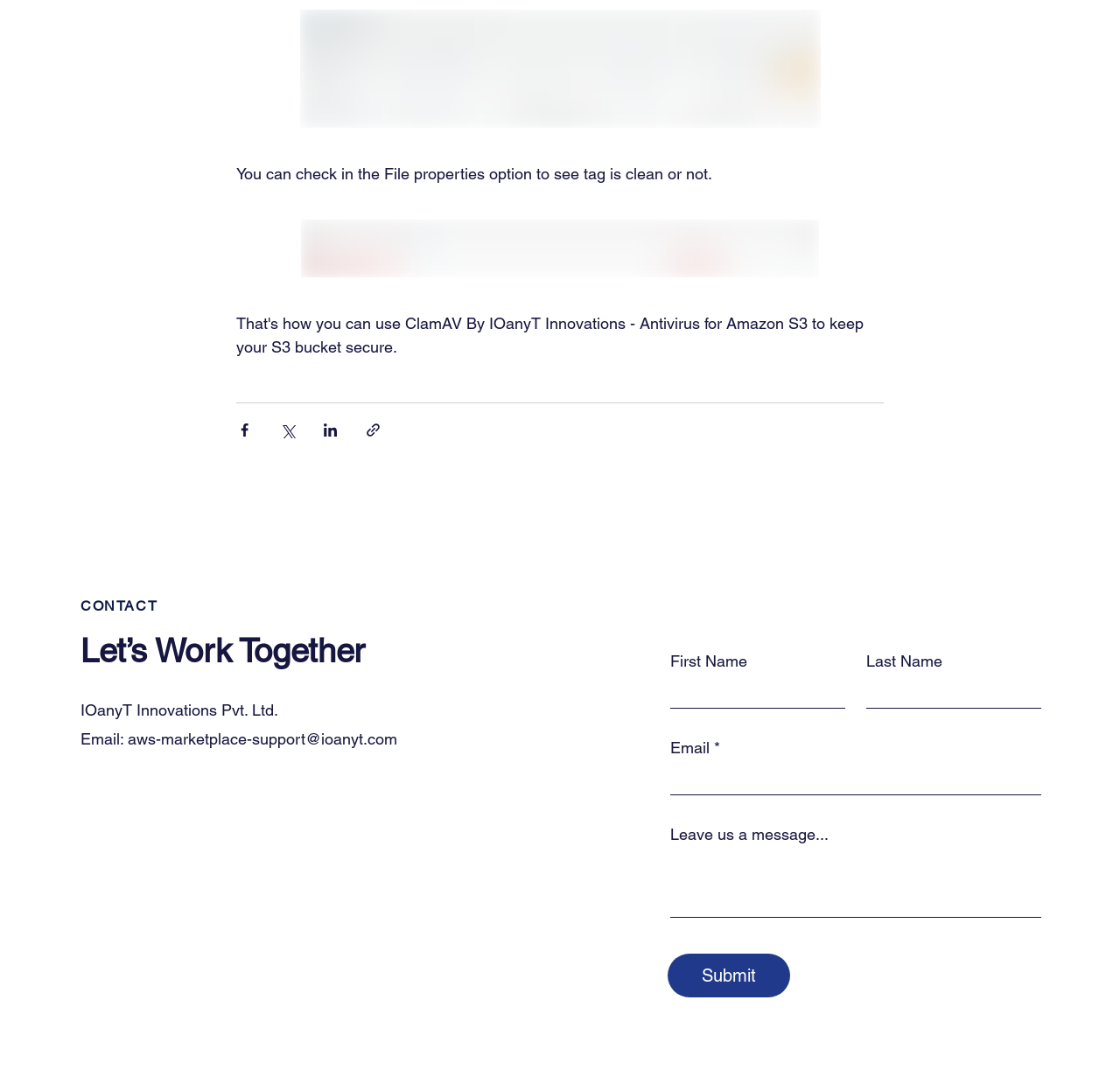Determine the bounding box for the UI element described here: "name="first-name"".

[0.598, 0.618, 0.755, 0.654]